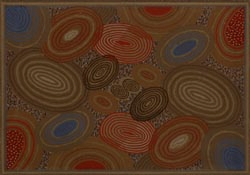What is the time period of the design works in the collection?
Based on the visual, give a brief answer using one word or a short phrase.

Late 19th and early 20th centuries